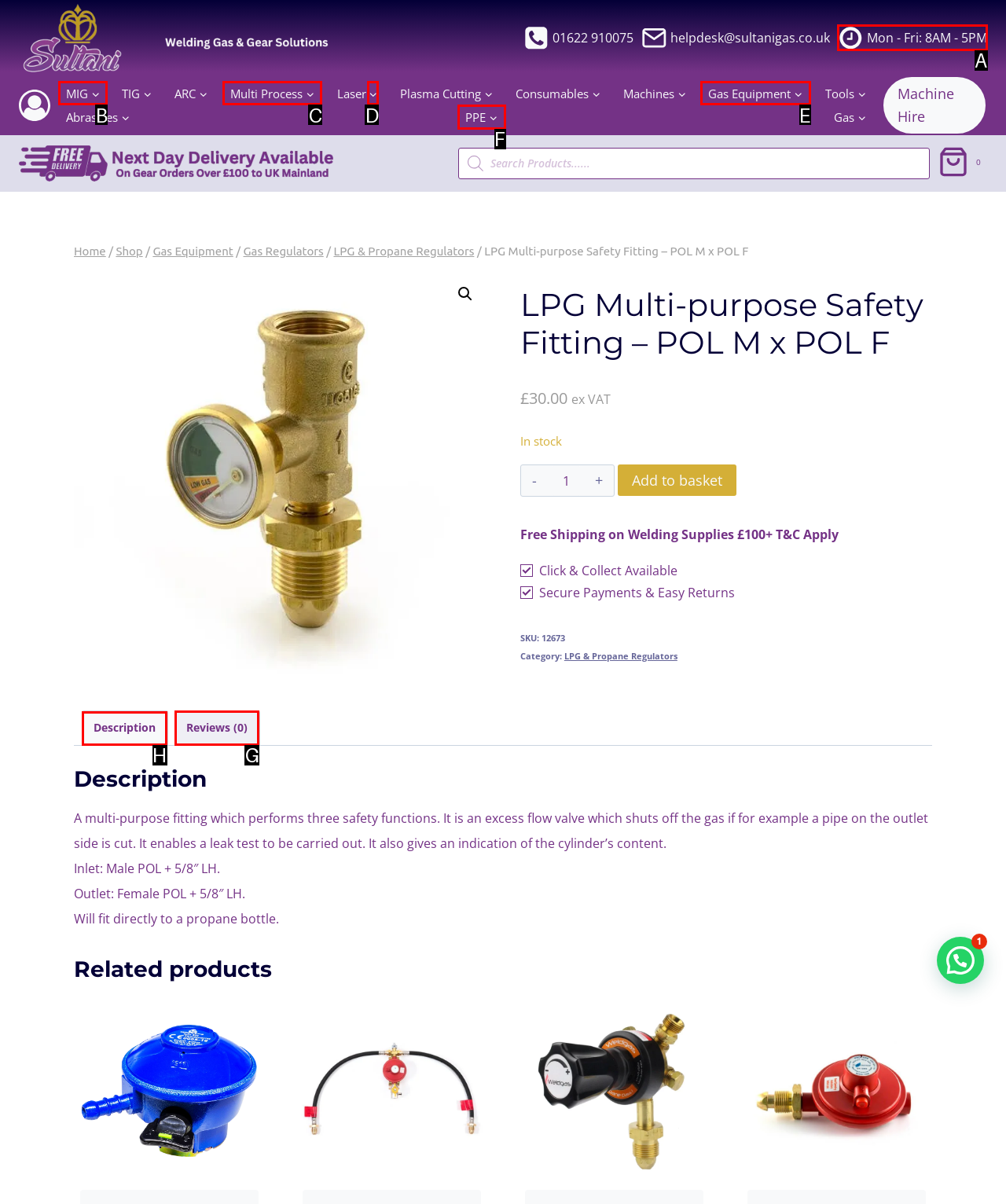Decide which UI element to click to accomplish the task: Click the 'Description' tab
Respond with the corresponding option letter.

H